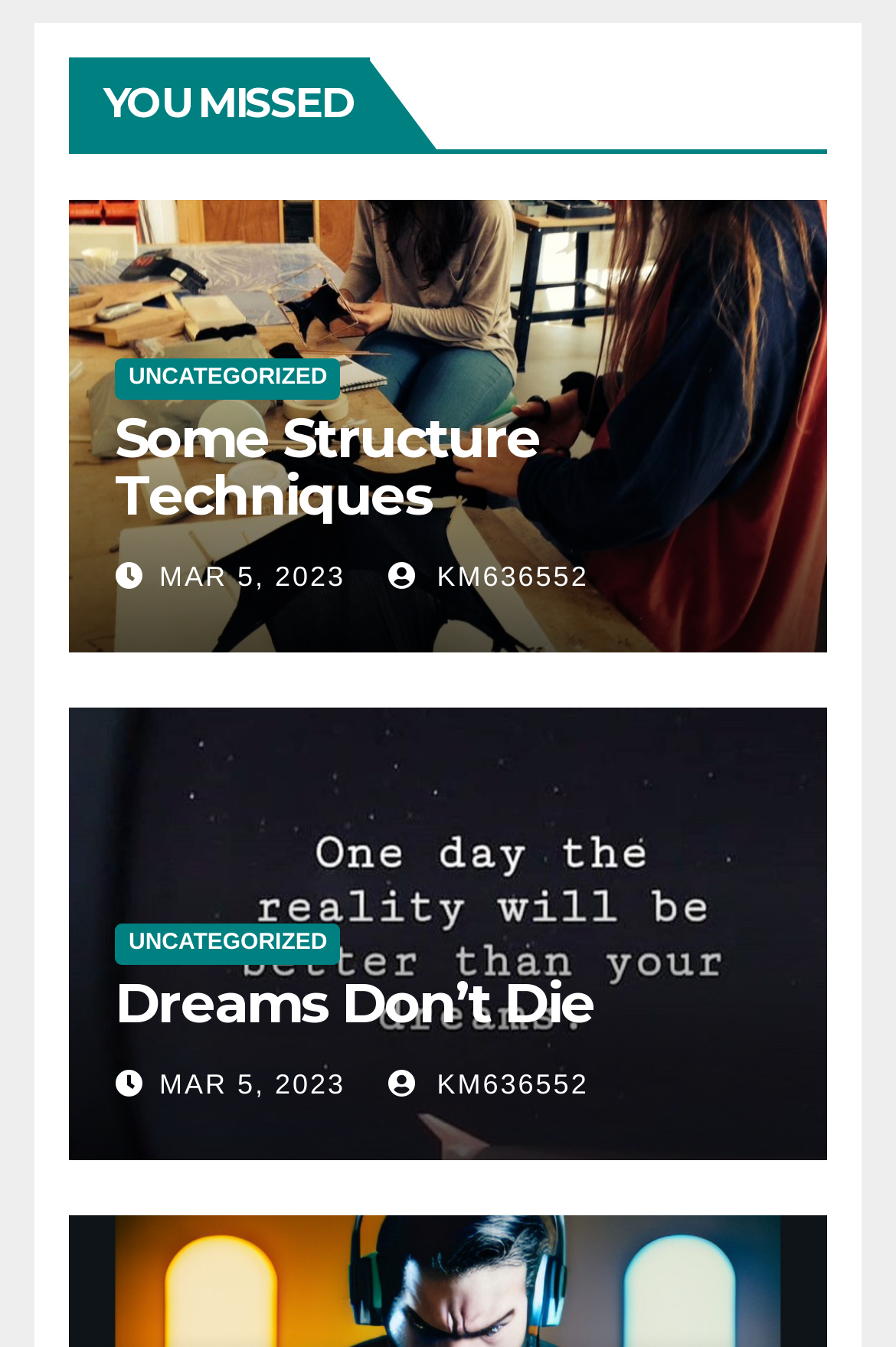Determine the bounding box coordinates for the element that should be clicked to follow this instruction: "Click the Login button". The coordinates should be given as four float numbers between 0 and 1, in the format [left, top, right, bottom].

None